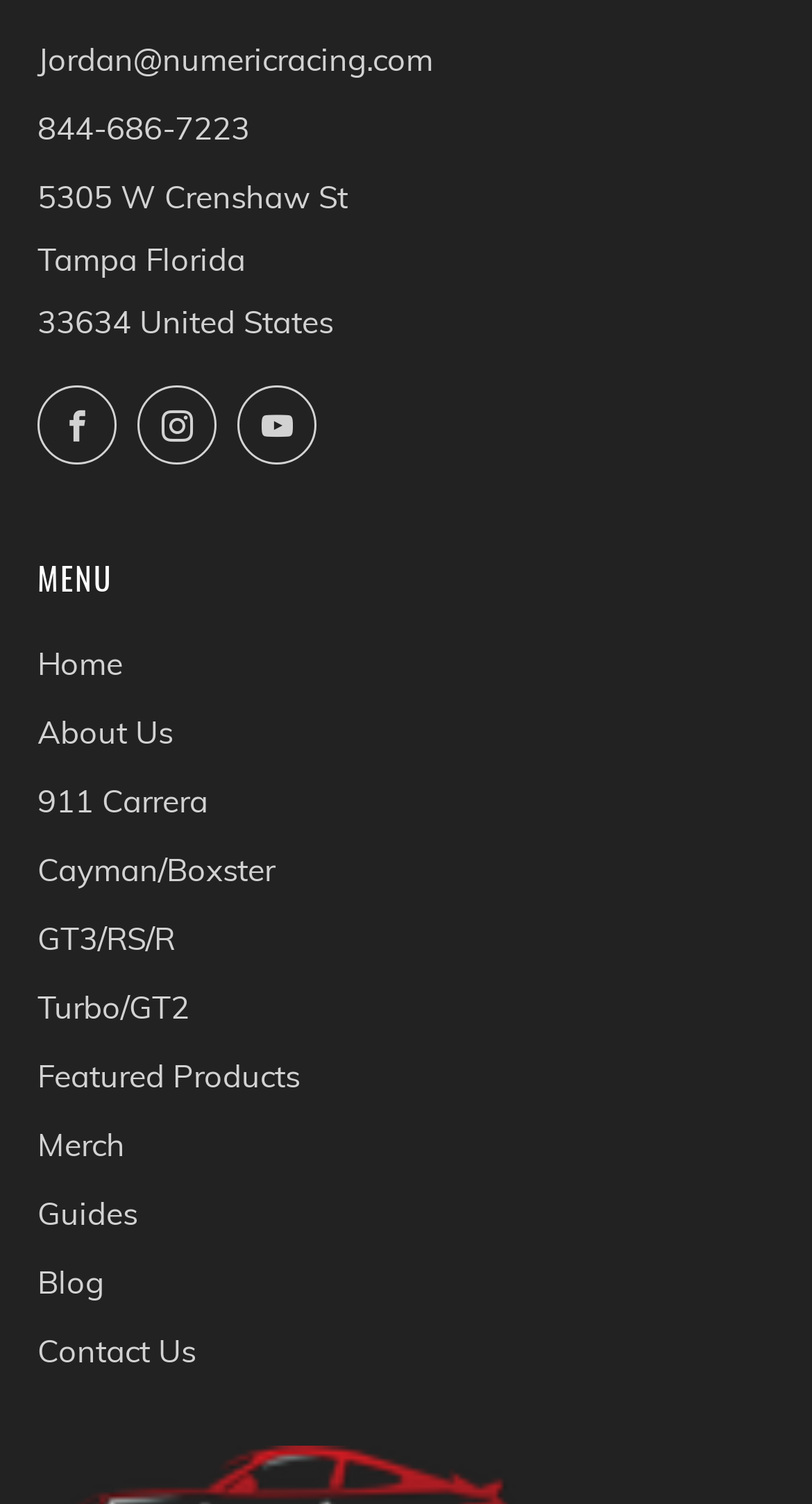What is the last menu item?
Based on the screenshot, answer the question with a single word or phrase.

Contact Us